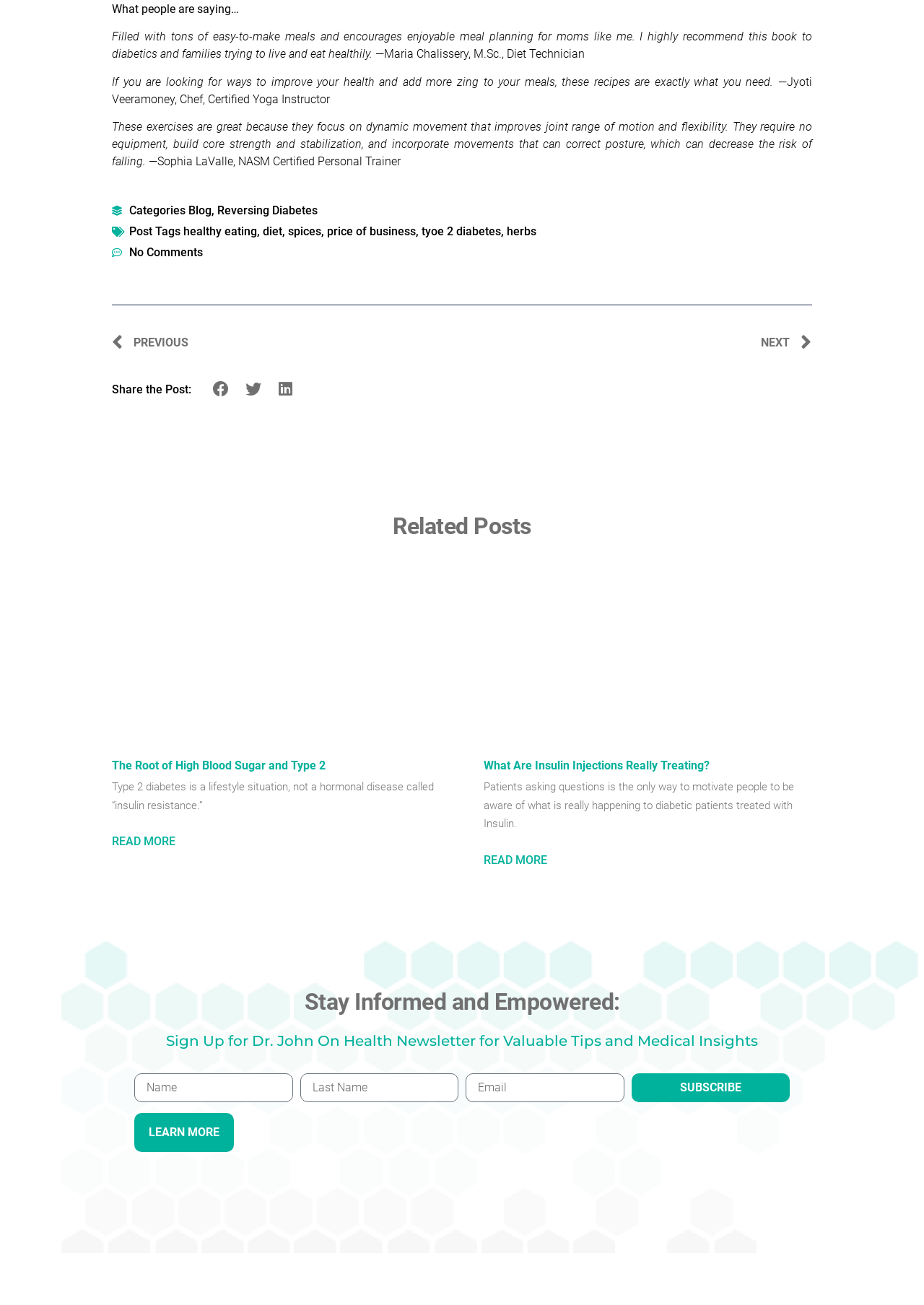Locate the bounding box coordinates of the element that needs to be clicked to carry out the instruction: "Click on the 'NEXT' link". The coordinates should be given as four float numbers ranging from 0 to 1, i.e., [left, top, right, bottom].

[0.5, 0.25, 0.878, 0.275]